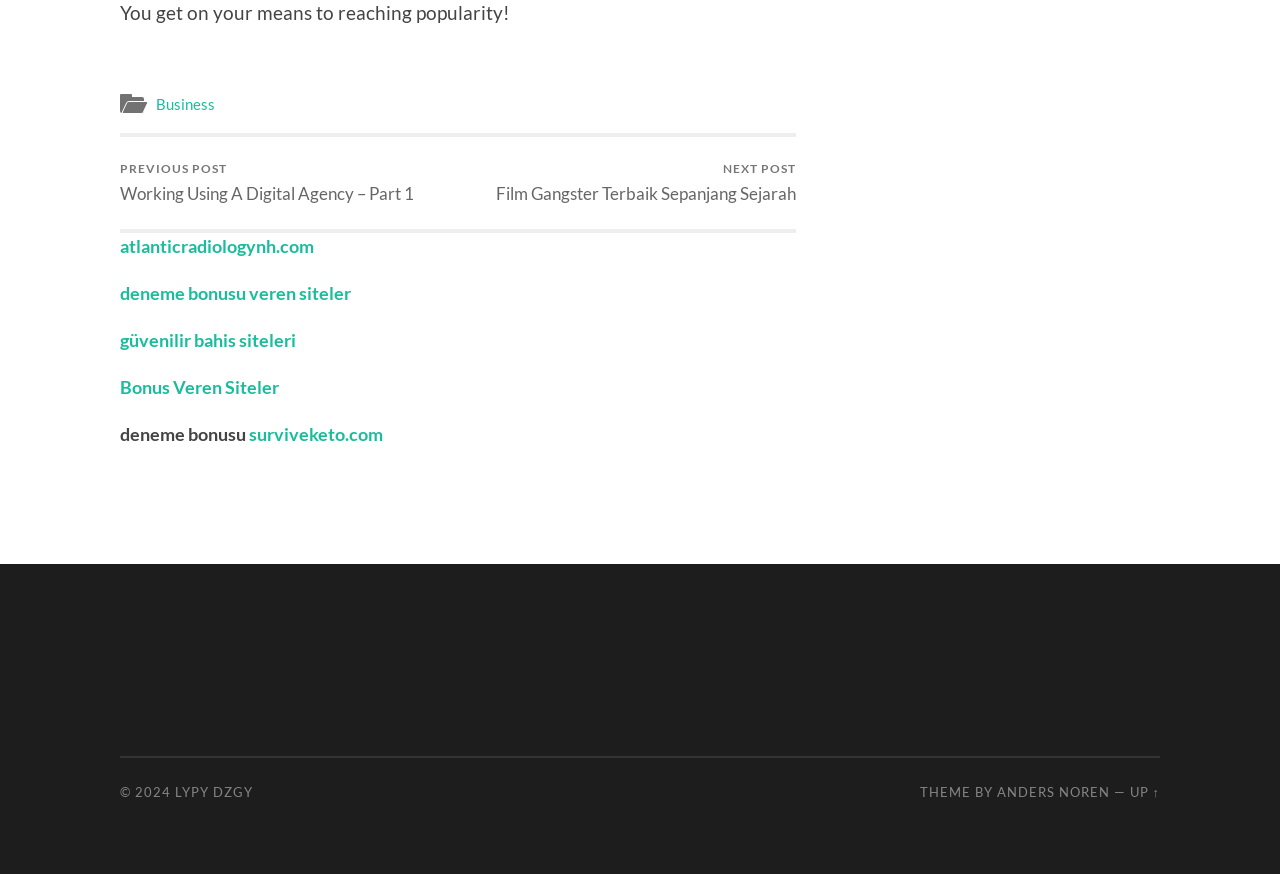What is the theme of the webpage attributed to?
Answer the question with just one word or phrase using the image.

Anders Noren